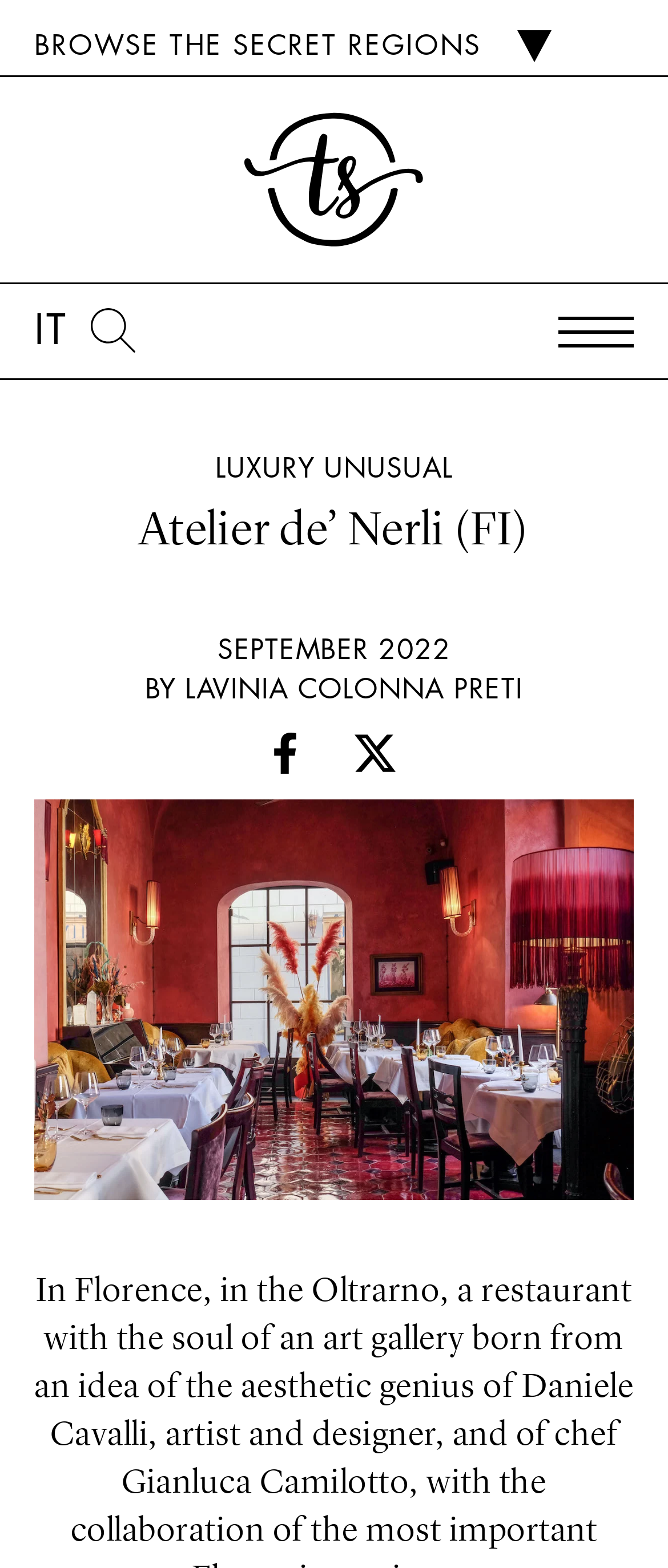Given the content of the image, can you provide a detailed answer to the question?
How many language options are available?

The language options can be found in the links 'IT' and '' which are located at the top of the webpage, indicating that there are two language options available.